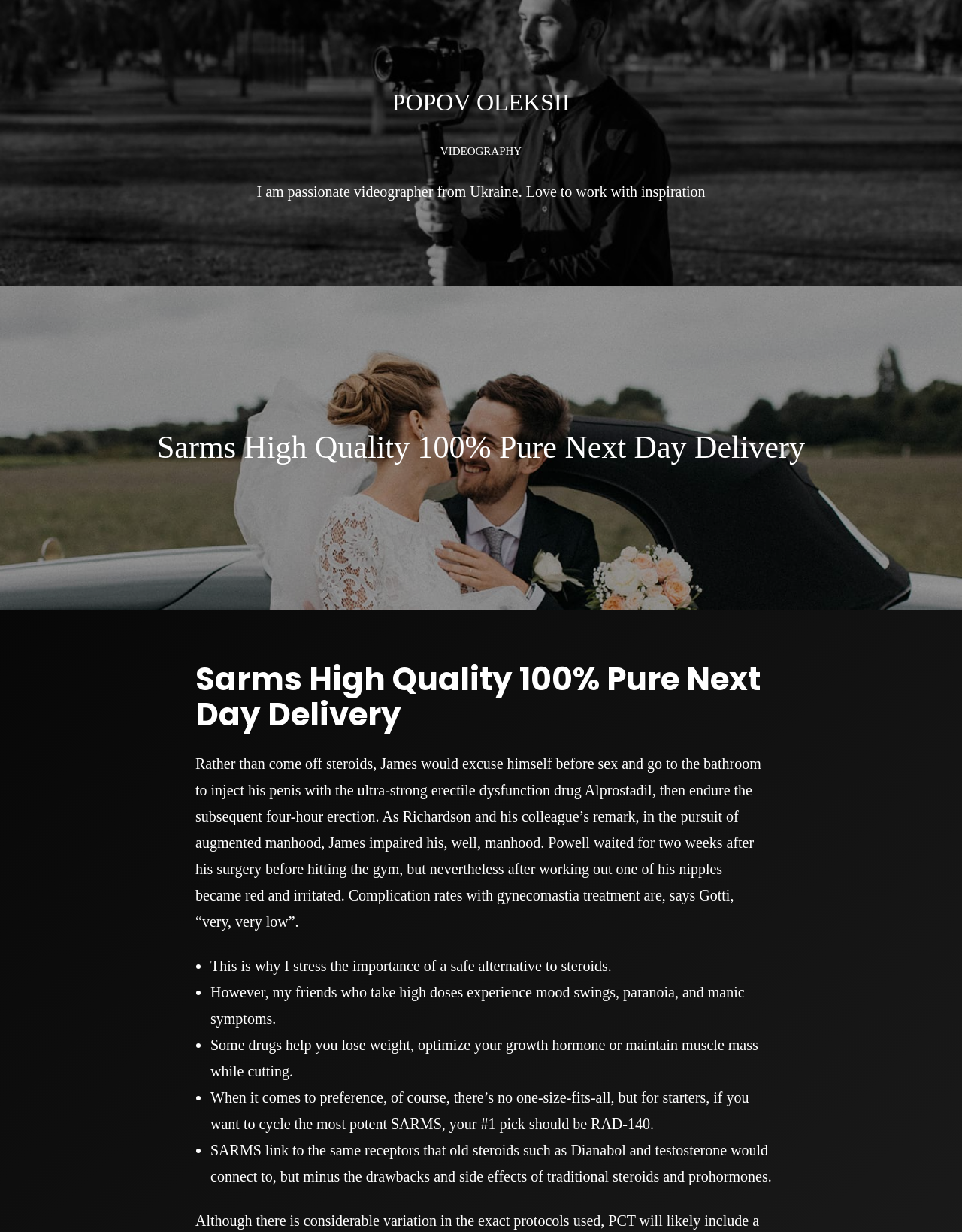Utilize the details in the image to thoroughly answer the following question: What is the topic of discussion in the webpage?

The webpage has multiple headings and static texts mentioning 'SARMS', 'steroids', and 'prohormones', indicating that the topic of discussion is SARMS and its comparison with traditional steroids and prohormones.